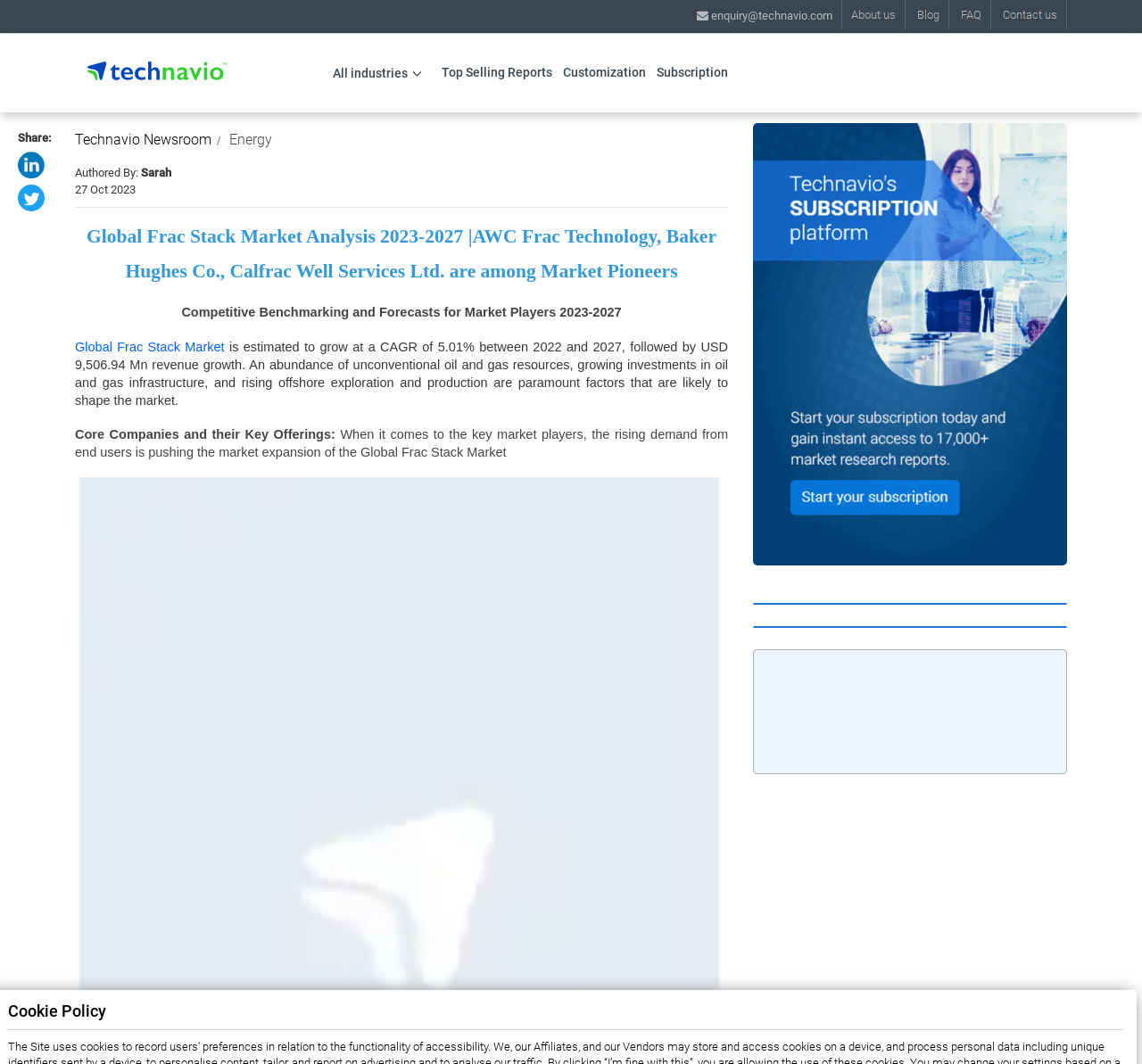Generate the title text from the webpage.

Global Frac Stack Market Analysis 2023-2027 |AWC Frac Technology, Baker Hughes Co., Calfrac Well Services Ltd. are among Market Pioneers